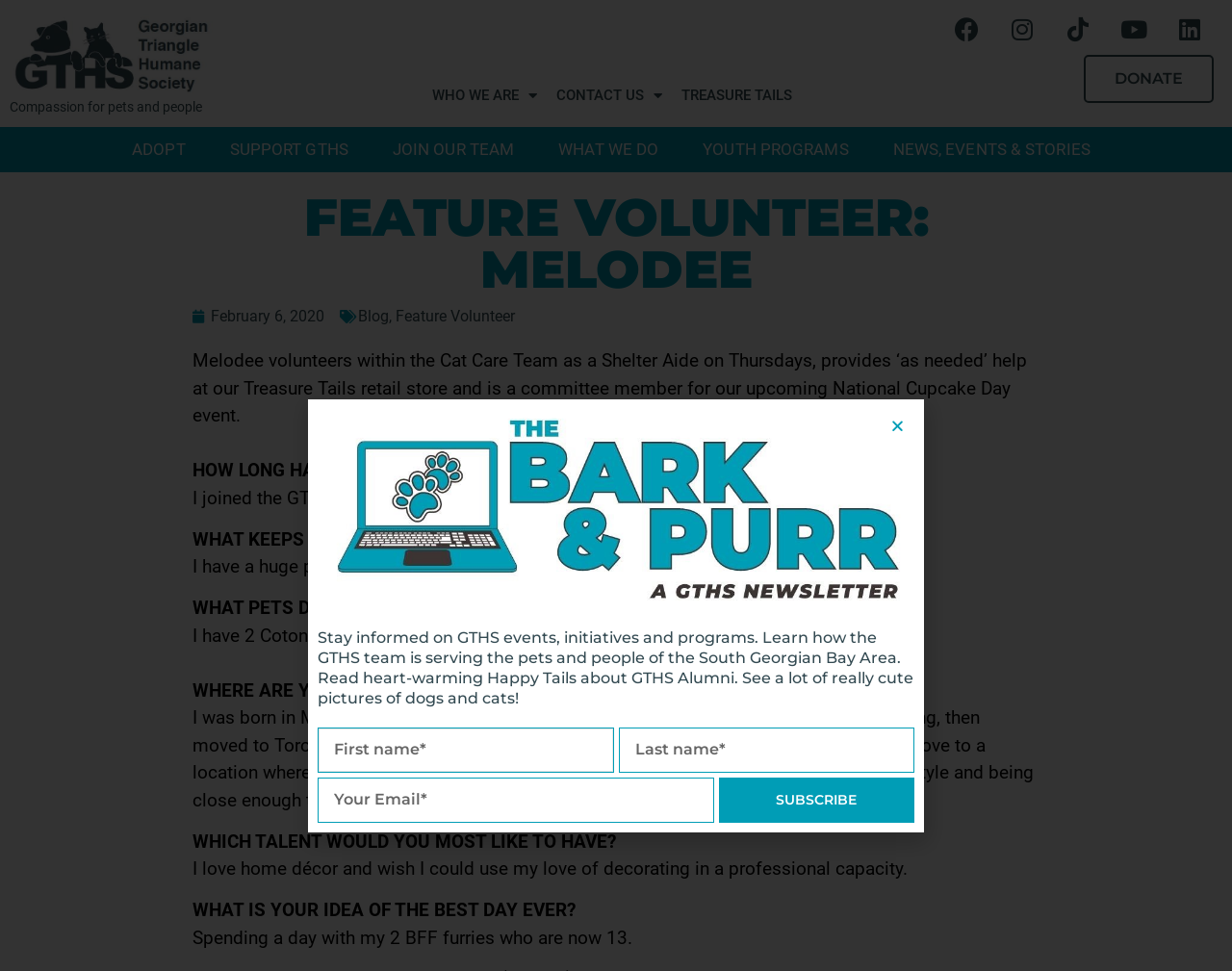Pinpoint the bounding box coordinates of the area that must be clicked to complete this instruction: "Open the WHO WE ARE menu".

[0.343, 0.076, 0.444, 0.121]